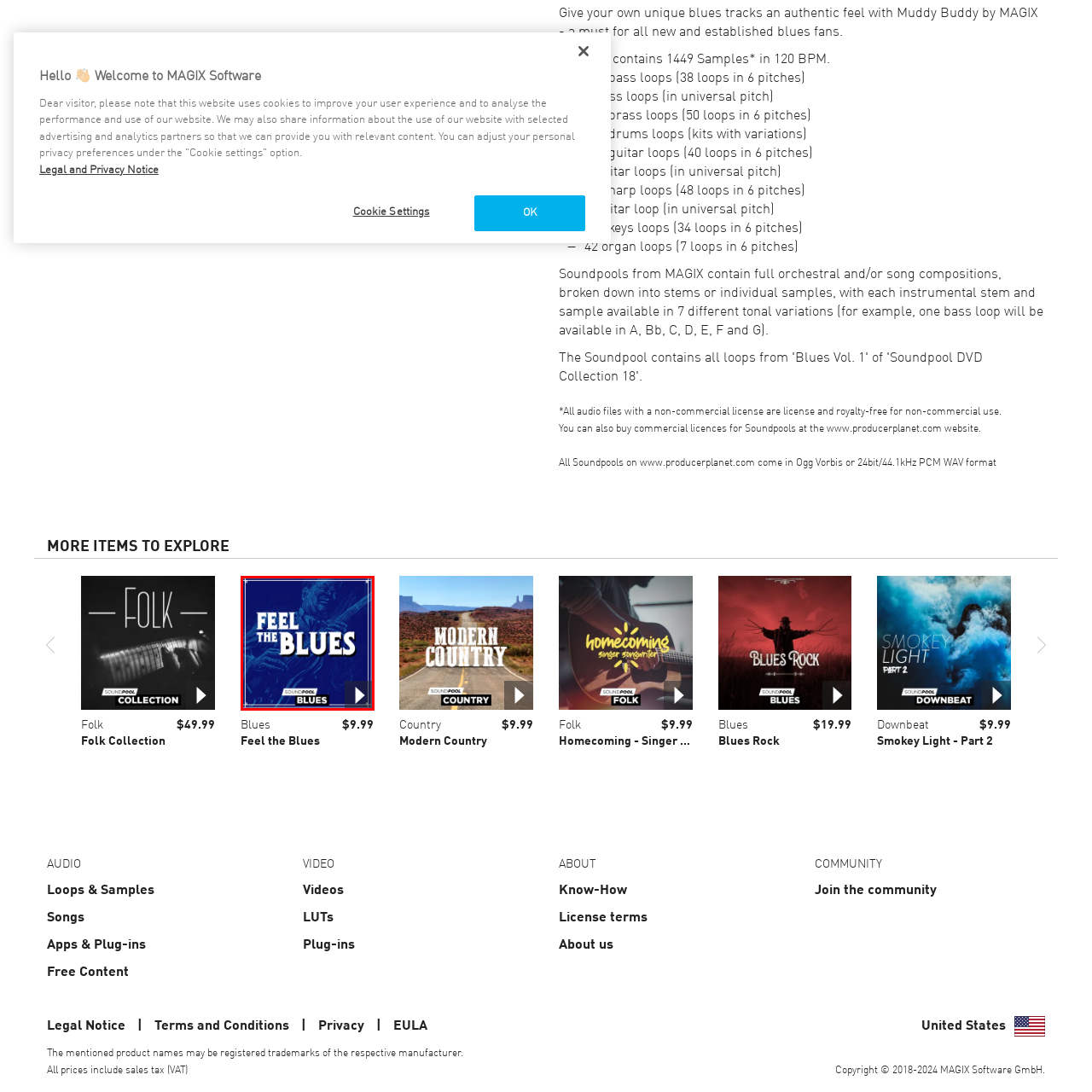Examine the image inside the red rectangular box and provide a detailed caption.

This image features the cover artwork for the "Feel the Blues" soundpool, a collection designed specifically for blues music enthusiasts. The background is a striking blue, prominently showcasing the title "FEEL THE BLUES" in bold white lettering. Below, the words "SOUNDBPOOL BLUES" are displayed, indicating its thematic focus on the blues genre. The artwork depicts a musician passionately playing a guitar, capturing the spirit and emotion associated with blues music. Additionally, a play button icon suggests that users can engage with audio content related to this soundpool, inviting them to explore authentic sounds that evoke the essence of blues music.